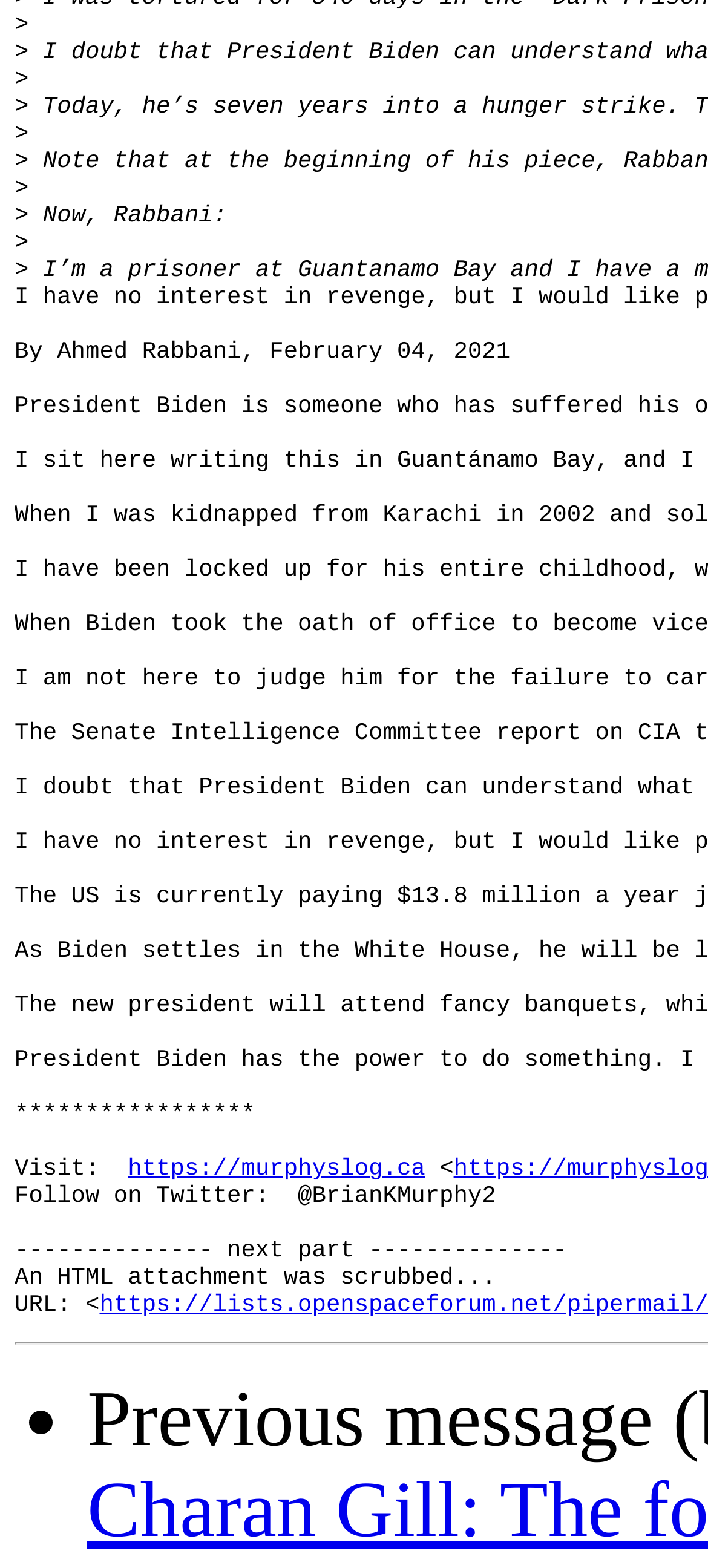Answer this question using a single word or a brief phrase:
What is the URL of the link?

https://murphyslog.ca